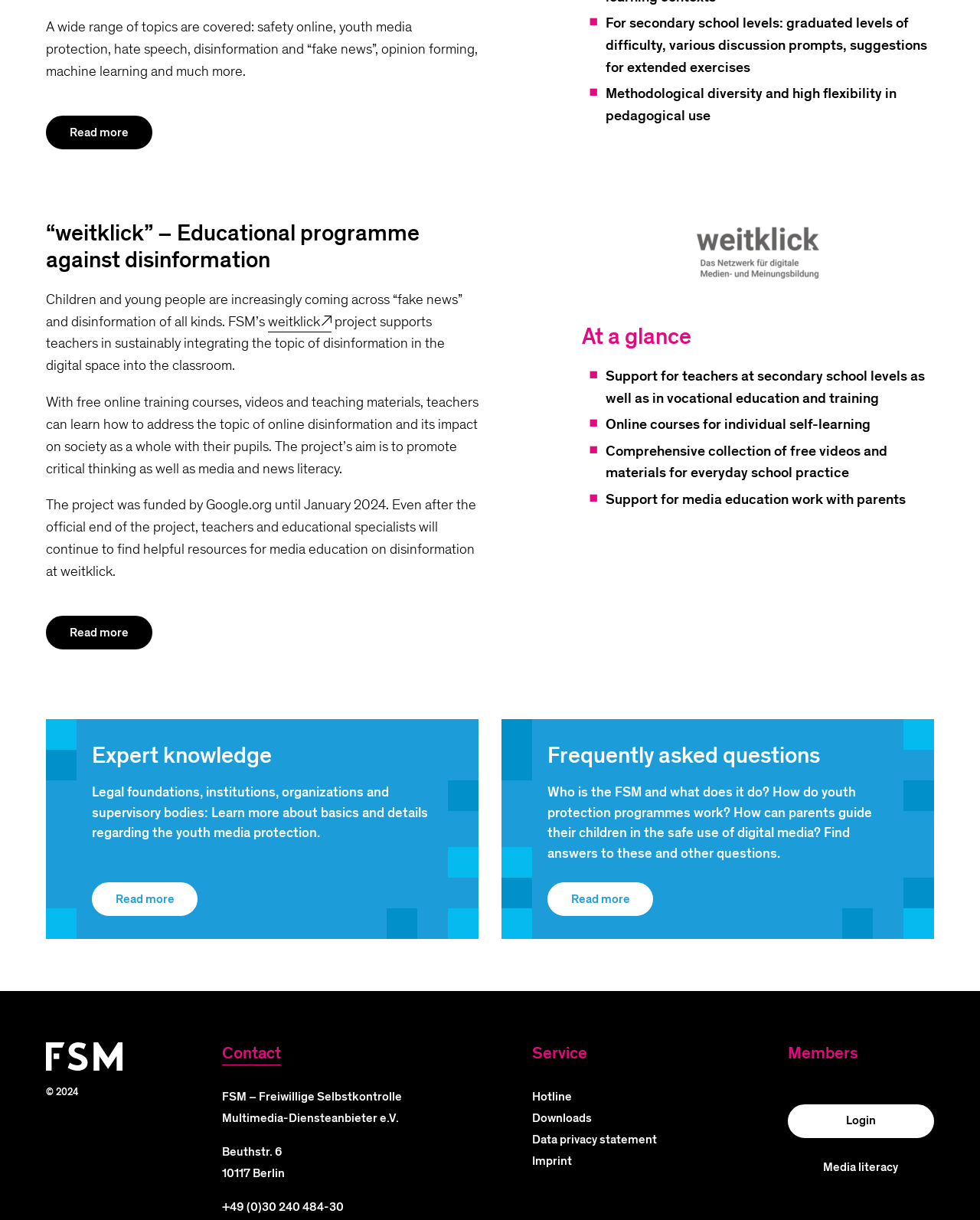Locate the UI element described by Data privacy statement in the provided webpage screenshot. Return the bounding box coordinates in the format (top-left x, top-left y, bottom-right x, bottom-right y), ensuring all values are between 0 and 1.

[0.543, 0.927, 0.671, 0.941]